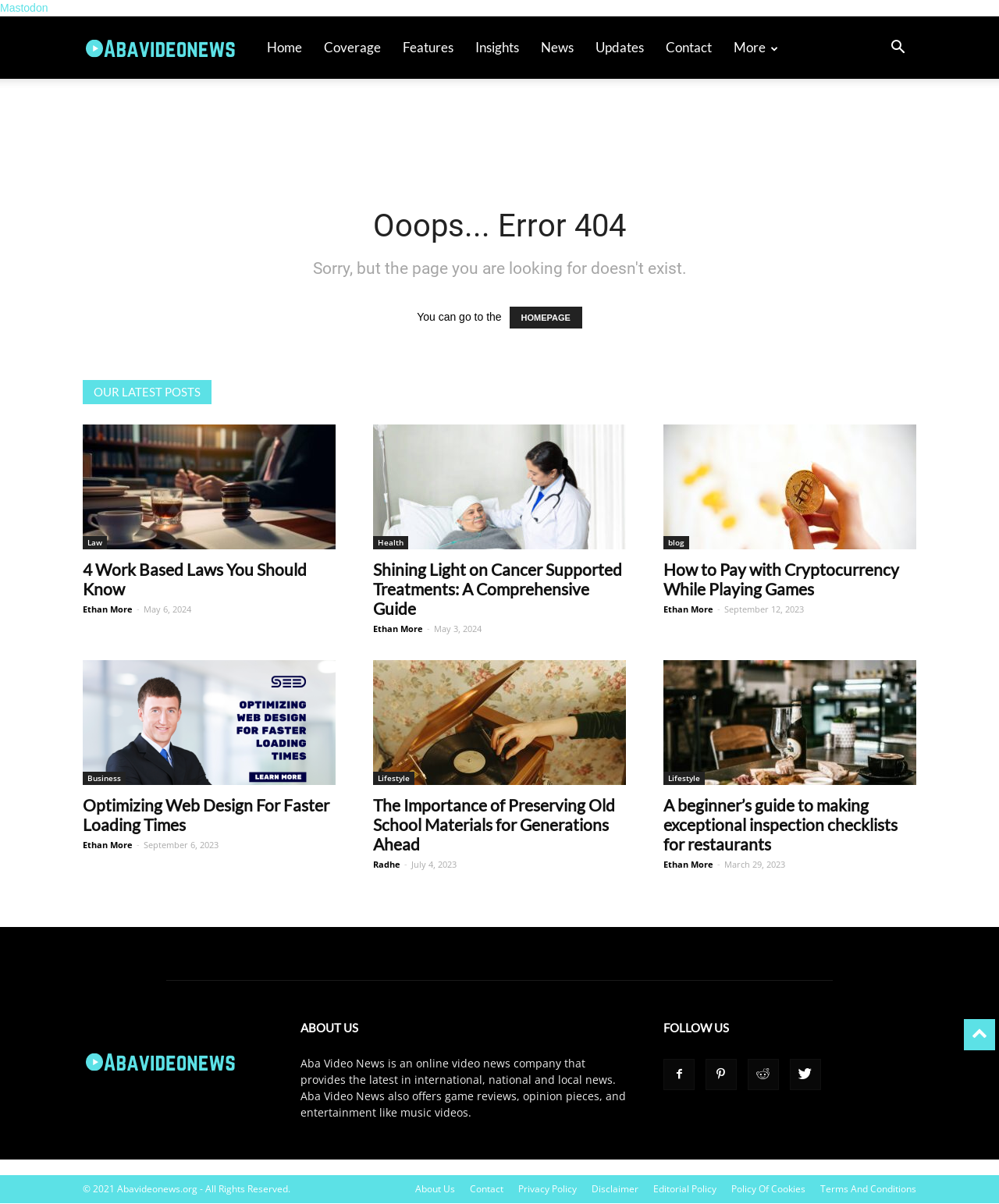Please find the bounding box coordinates of the element that you should click to achieve the following instruction: "Read the article about Work Based Laws". The coordinates should be presented as four float numbers between 0 and 1: [left, top, right, bottom].

[0.083, 0.353, 0.336, 0.456]